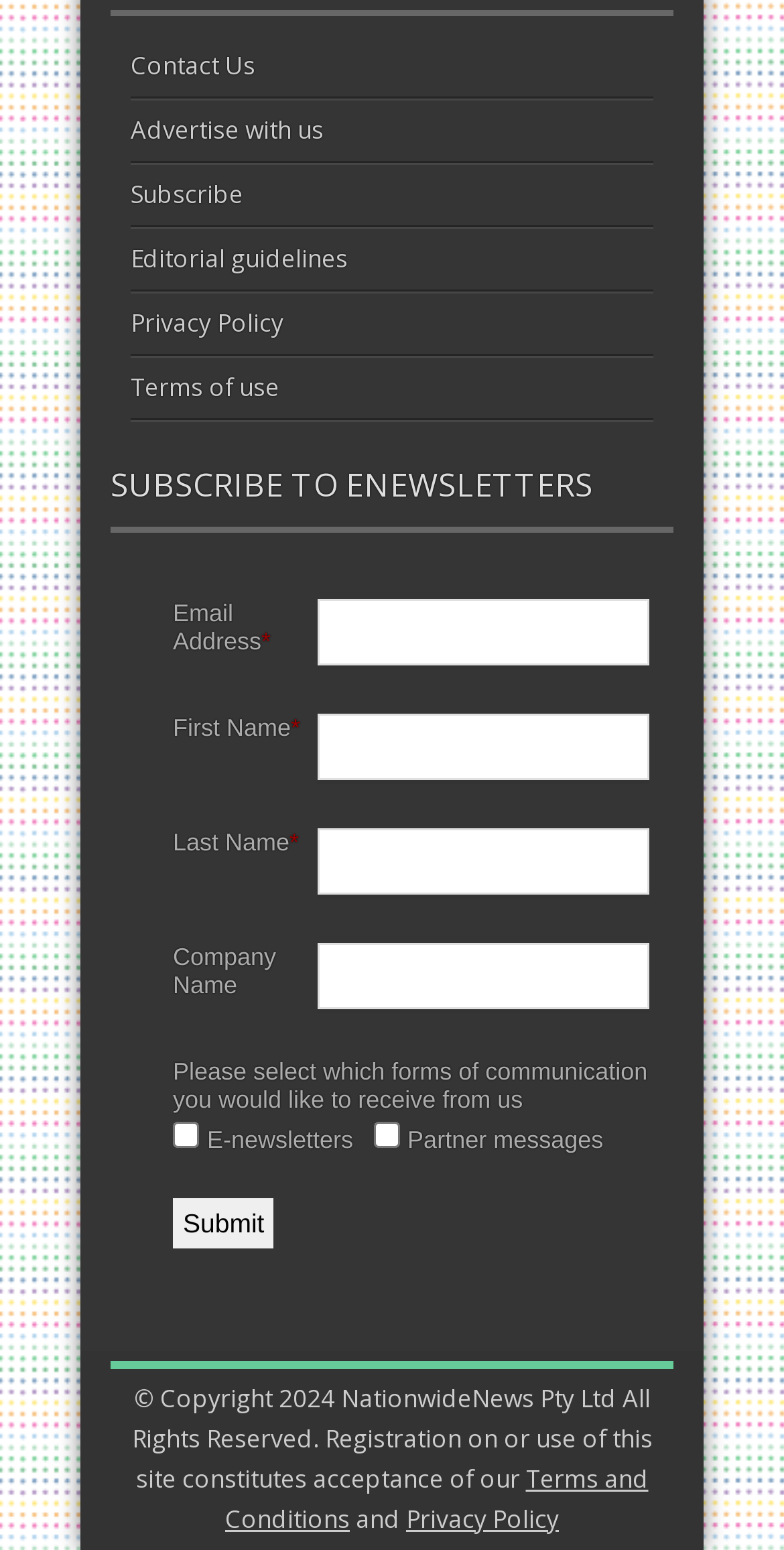Respond to the following question with a brief word or phrase:
What is the purpose of the 'Submit' button?

To submit subscription request